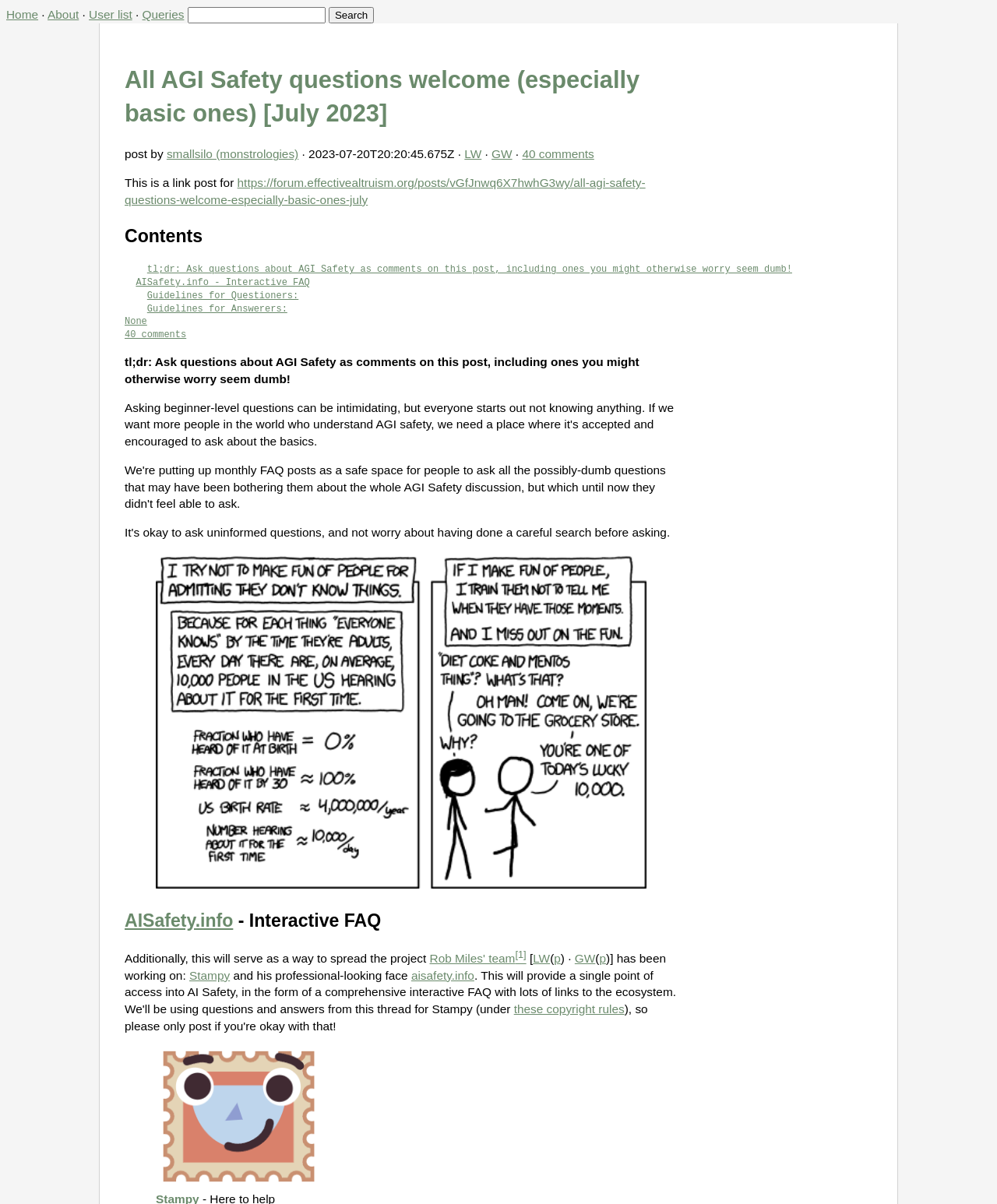Predict the bounding box coordinates of the UI element that matches this description: "AISafety.info - Interactive FAQ". The coordinates should be in the format [left, top, right, bottom] with each value between 0 and 1.

[0.136, 0.23, 0.311, 0.239]